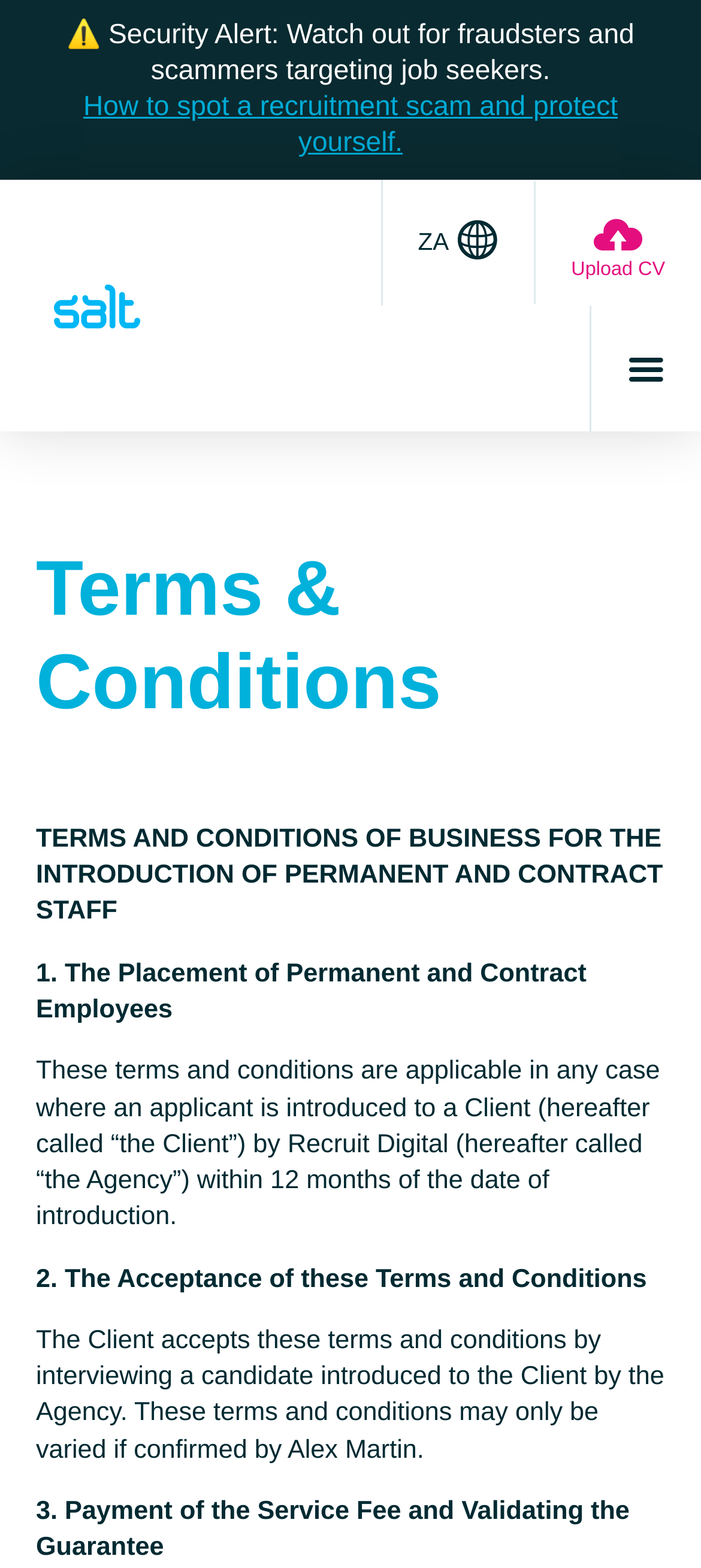Create a detailed description of the webpage's content and layout.

The webpage is about Salt Digital Recruitment's Terms and Conditions for permanent, contract, and temporary roles in South Africa. At the top, there is a security alert warning about fraudsters and scammers targeting job seekers, accompanied by a link to learn how to spot a recruitment scam and protect oneself. 

Below the security alert, there are four links: "Terms & Conditions" with an associated image, "ZA", "Upload CV", and an icon. The "Terms & Conditions" link is positioned to the left, while the other three links are aligned to the right.

Further down, there is a heading "Terms & Conditions" followed by a series of paragraphs outlining the terms and conditions of business for the introduction of permanent and contract staff. The paragraphs are divided into sections, including "The Placement of Permanent and Contract Employees", "The Acceptance of these Terms and Conditions", and "Payment of the Service Fee and Validating the Guarantee". 

At the top right corner, there is a small "×" link.